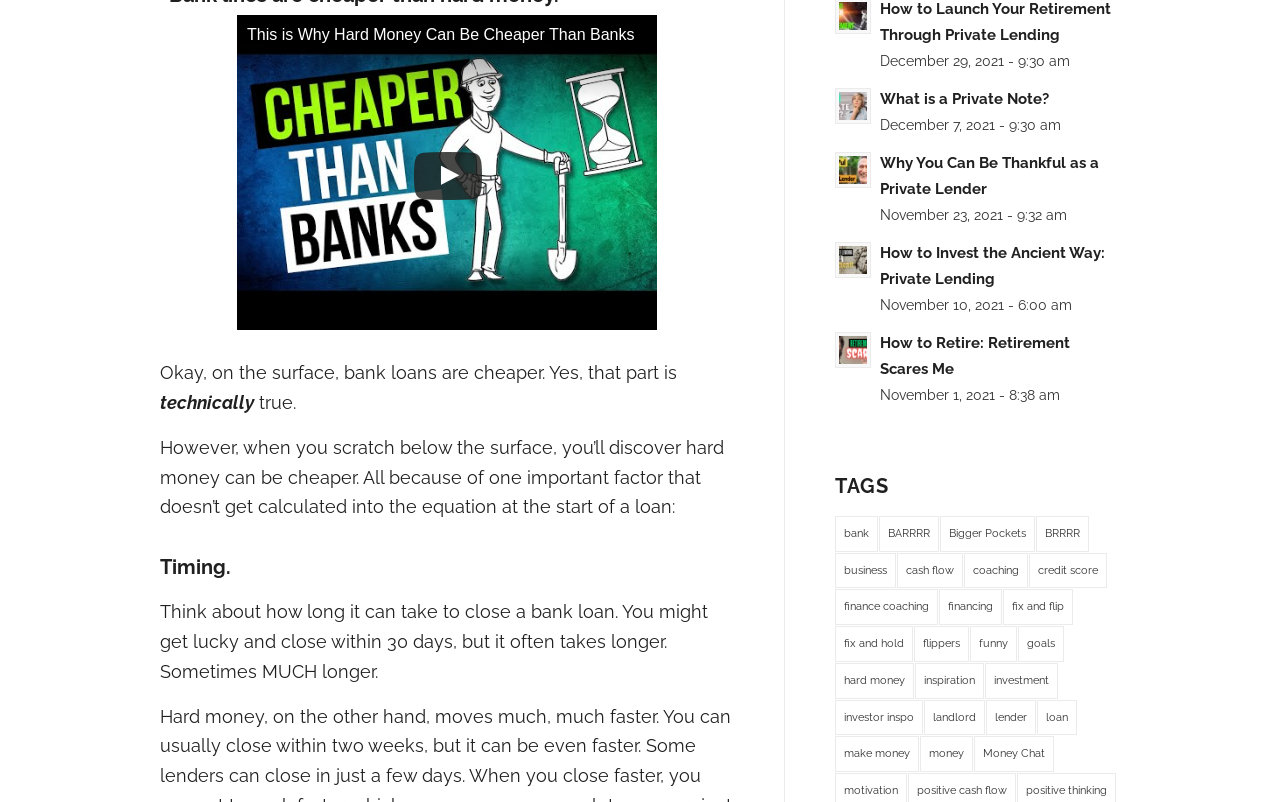Please determine the bounding box coordinates of the clickable area required to carry out the following instruction: "Search apple.com". The coordinates must be four float numbers between 0 and 1, represented as [left, top, right, bottom].

None